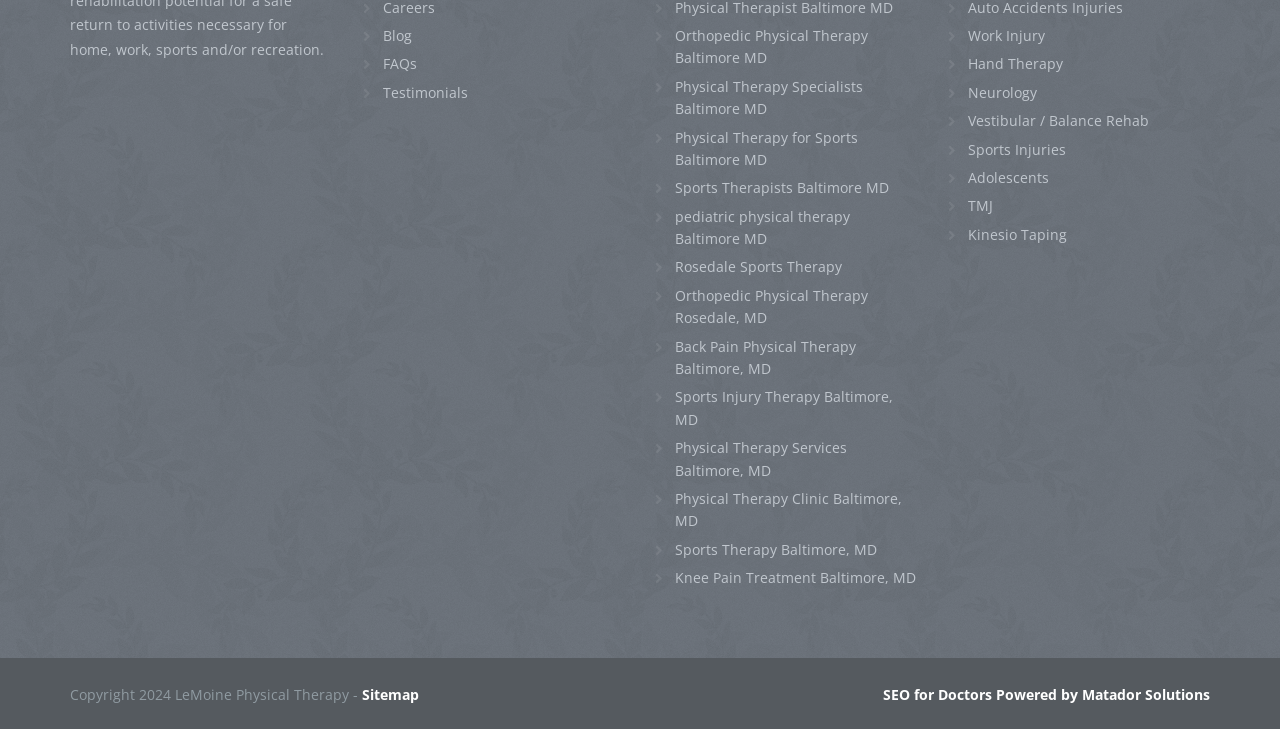Based on the element description: "Rosedale Sports Therapy", identify the bounding box coordinates for this UI element. The coordinates must be four float numbers between 0 and 1, listed as [left, top, right, bottom].

[0.512, 0.352, 0.658, 0.383]